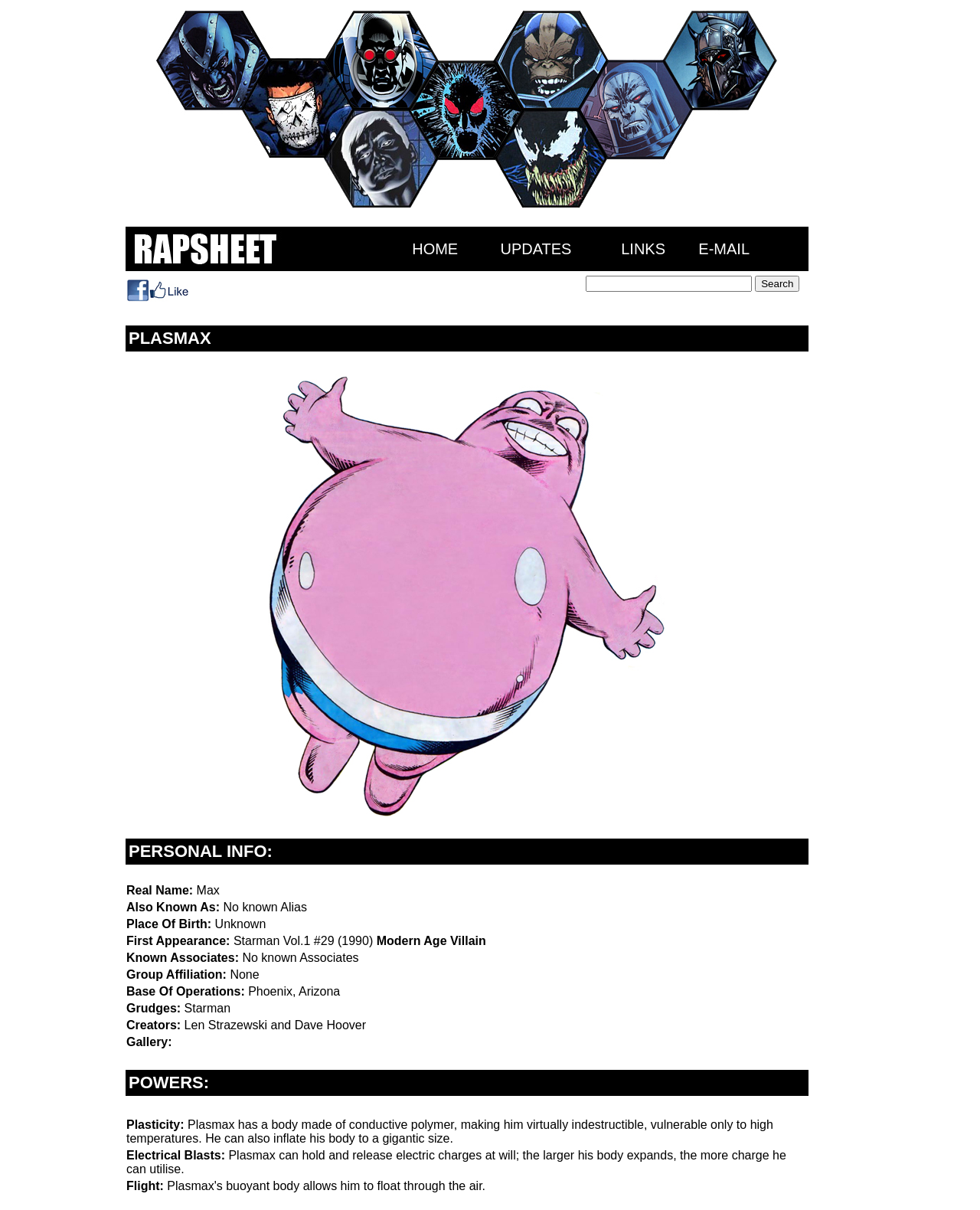What is the real name of Plasmax?
Please respond to the question with a detailed and informative answer.

The real name of Plasmax can be found in the table with the gridcell containing the text 'Real Name: Max'. This table is located in the row with the y-coordinate range [0.73, 0.742].